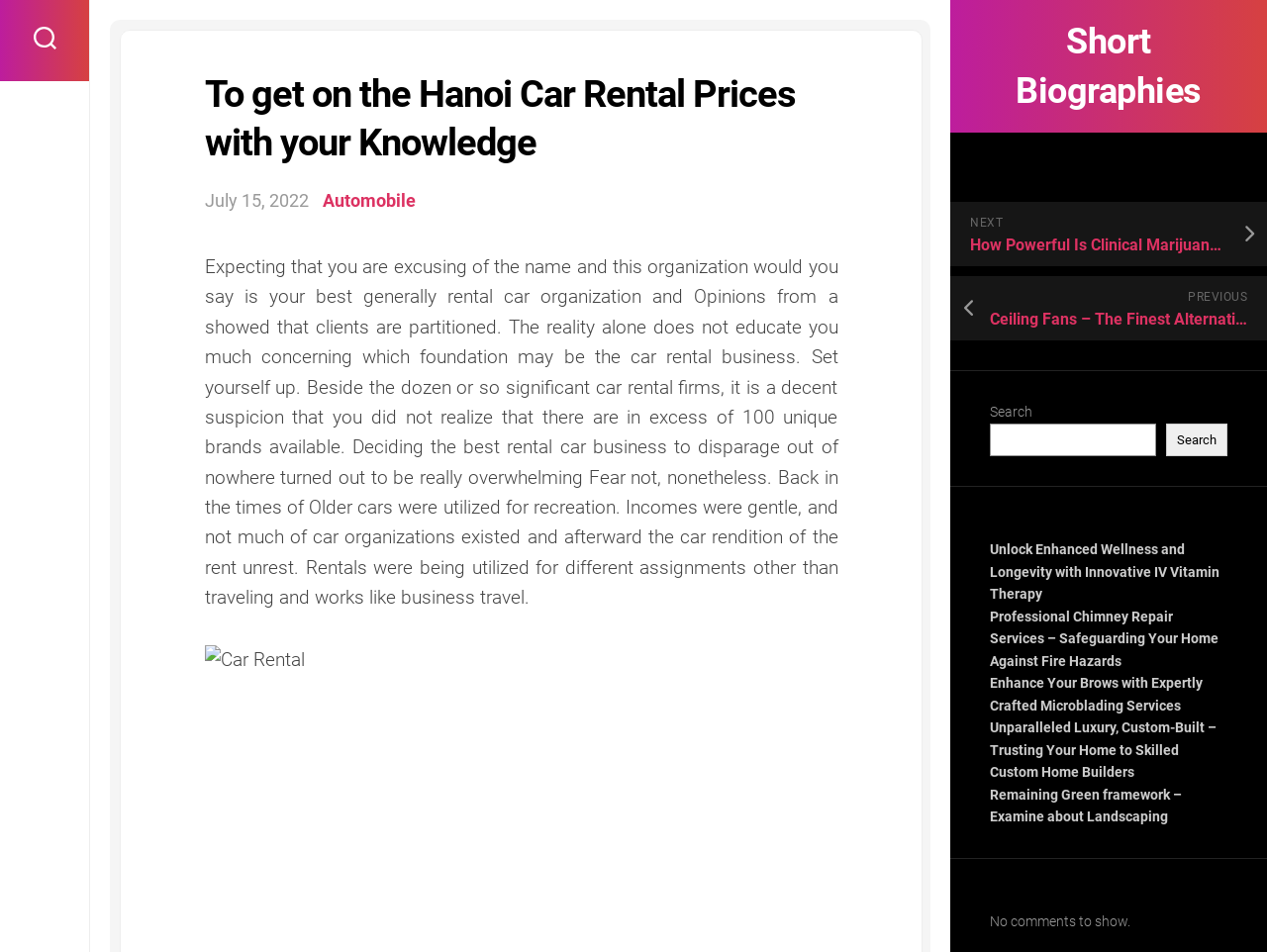Find the bounding box coordinates of the element I should click to carry out the following instruction: "Go to next page".

[0.75, 0.212, 1.0, 0.28]